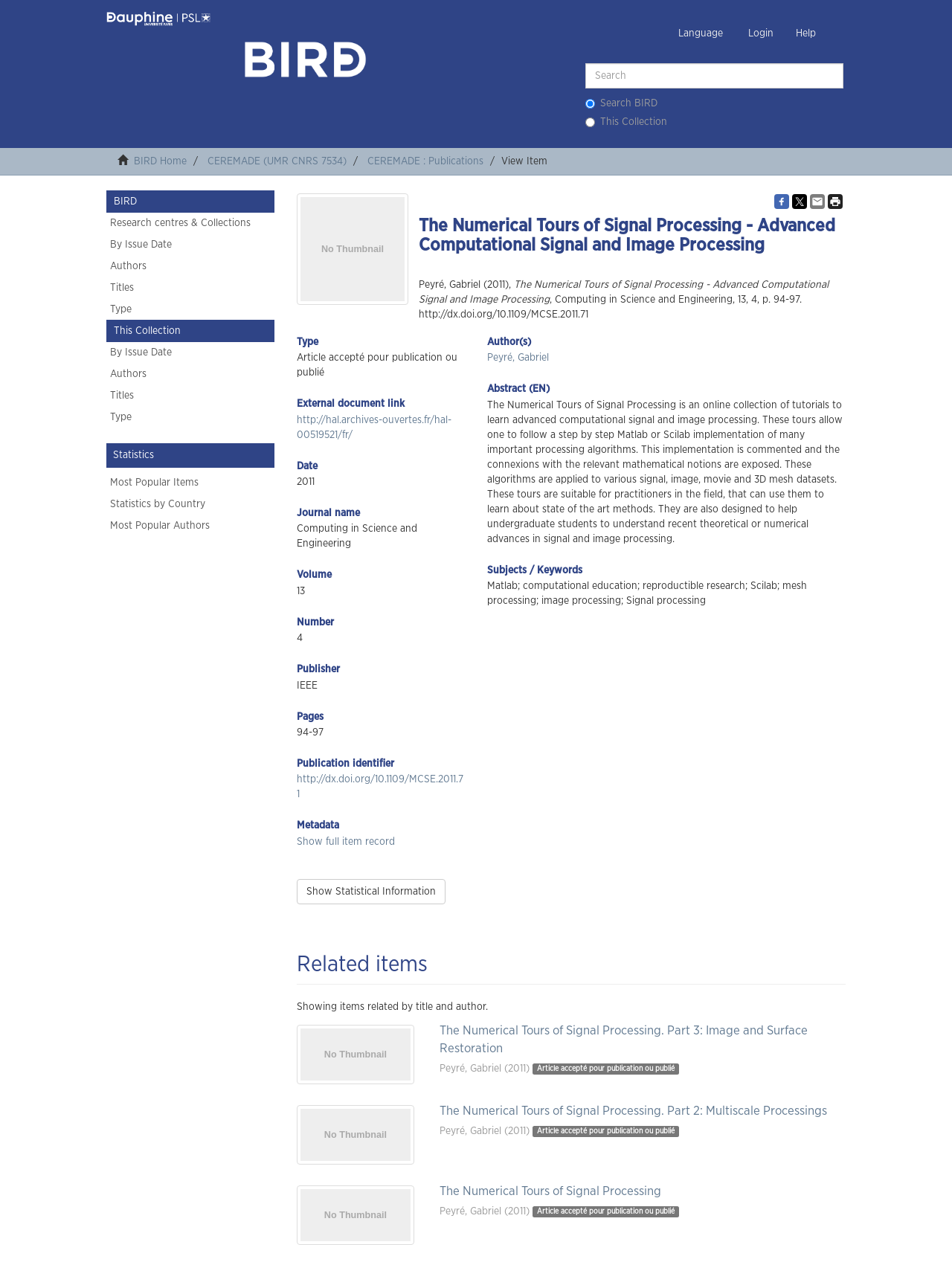Create a detailed narrative of the webpage’s visual and textual elements.

The webpage is about "The Numerical Tours of Signal Processing - Advanced Computational Signal and Image Processing". At the top, there is a header section with a logo image and a title link. Below the header, there is a search bar with a textbox and two radio buttons. On the top-right corner, there are links to "Help", "Login", and a language selection button.

On the left side, there is a navigation menu with links to "BIRD Home", "CEREMADE (UMR CNRS 7534)", "CEREMADE : Publications", and other research centers and collections. Below the navigation menu, there are links to "Statistics" and "Most Popular Items".

The main content of the webpage is about a specific article, "The Numerical Tours of Signal Processing - Advanced Computational Signal and Image Processing" by Gabriel Peyré. The article's metadata is displayed, including the title, authors, publication date, journal name, volume, number, pages, and publisher. There is also an abstract of the article, which describes the online collection of tutorials for learning advanced computational signal and image processing.

Below the article's metadata, there are links to "Show full item record", "Show Statistical Information", and "Related items". The "Related items" section displays a list of related articles, including their titles, authors, and publication dates.

Throughout the webpage, there are several images, including a Facebook sharing button, a Twitter sharing button, an email sharing button, and a print sharing button.